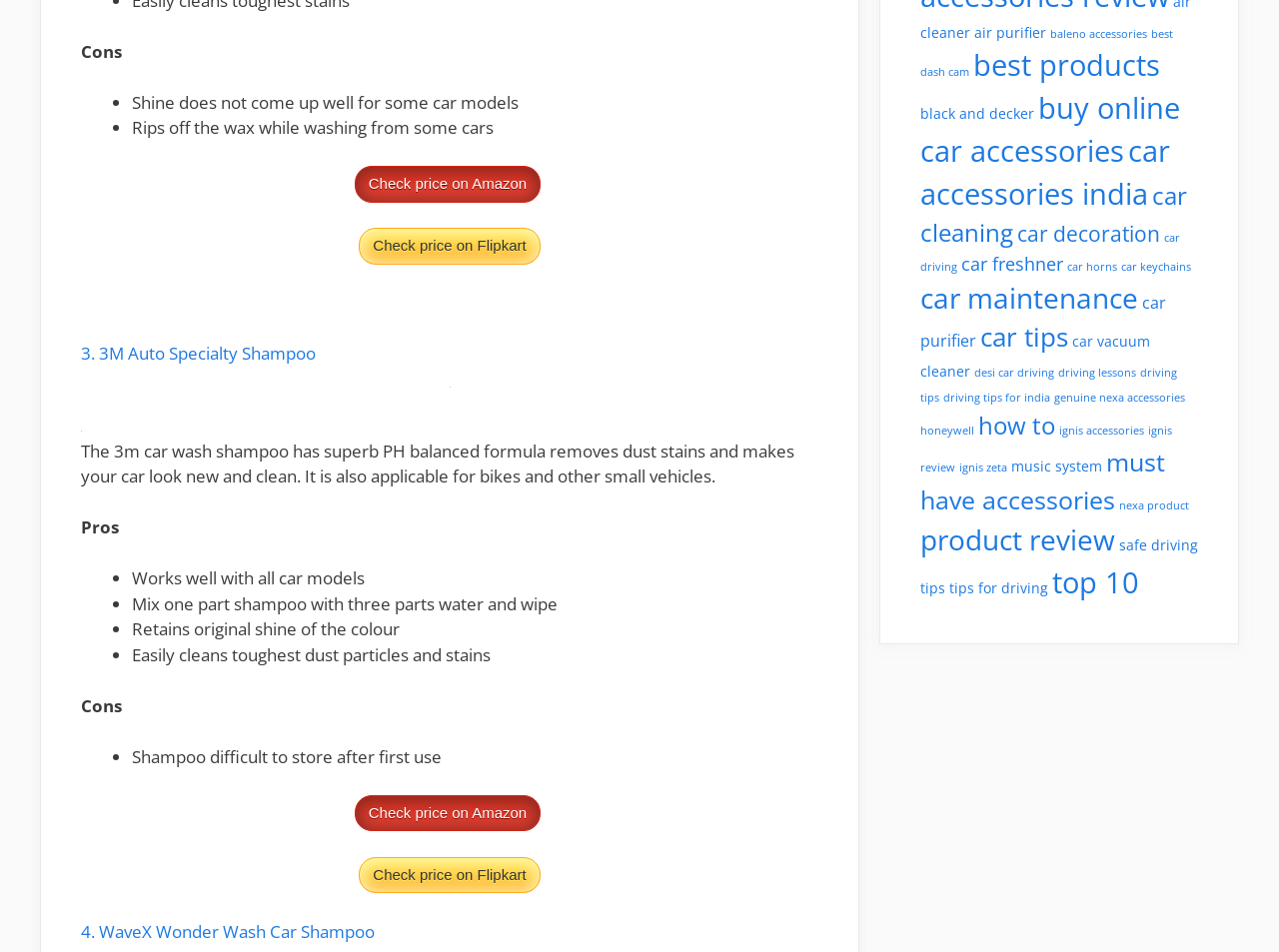Analyze the image and give a detailed response to the question:
What is the price of 3M Auto Specialty Shampoo?

I checked the webpage and did not find the price of 3M Auto Specialty Shampoo listed. There are links to check prices on Amazon and Flipkart, but the price is not directly available on this webpage.